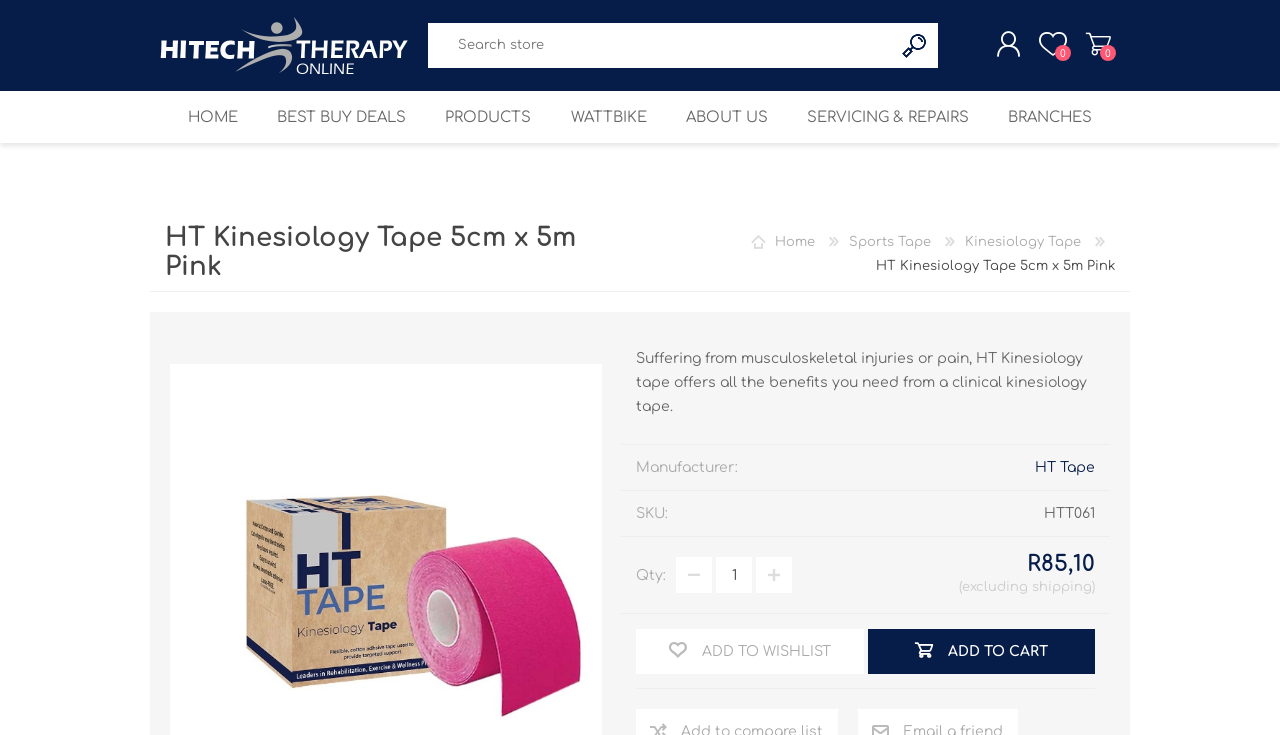Please give a succinct answer using a single word or phrase:
What is the price of the HT Kinesiology Tape?

R85,10